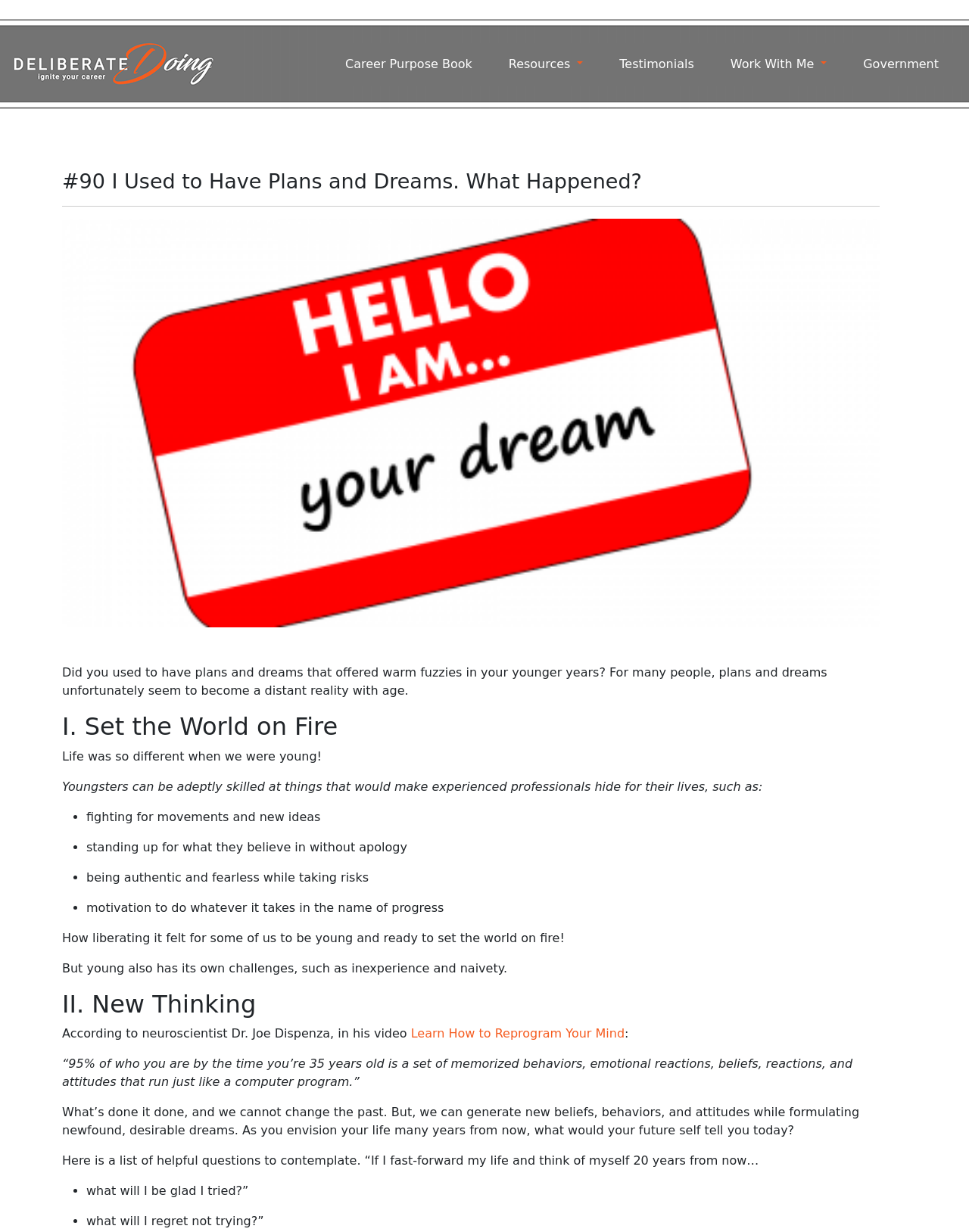What is the tone of the text in the section 'I. Set the World on Fire'?
From the image, respond with a single word or phrase.

Nostalgic